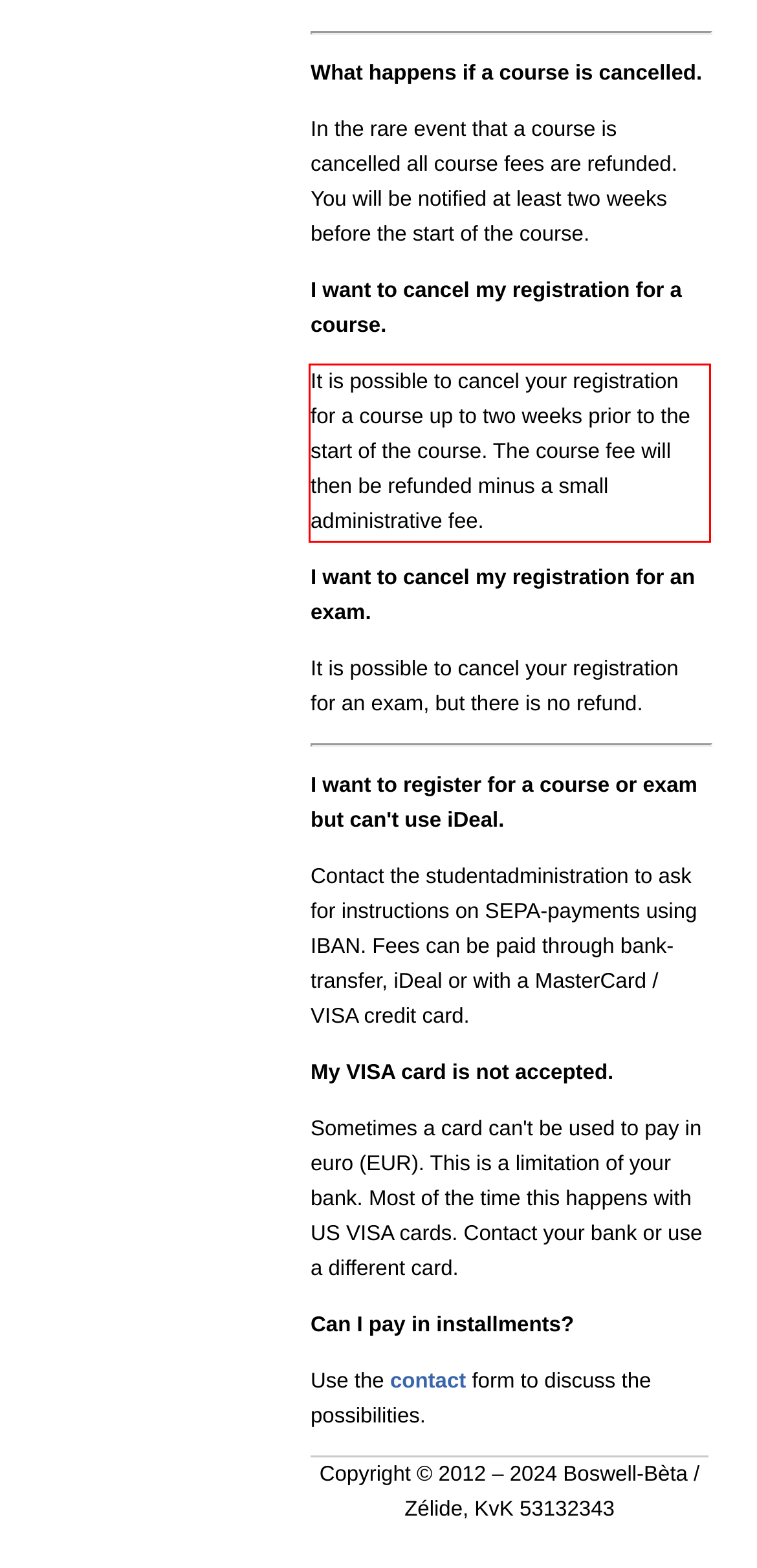Using the provided screenshot of a webpage, recognize the text inside the red rectangle bounding box by performing OCR.

It is possible to cancel your registration for a course up to two weeks prior to the start of the course. The course fee will then be refunded minus a small administrative fee.